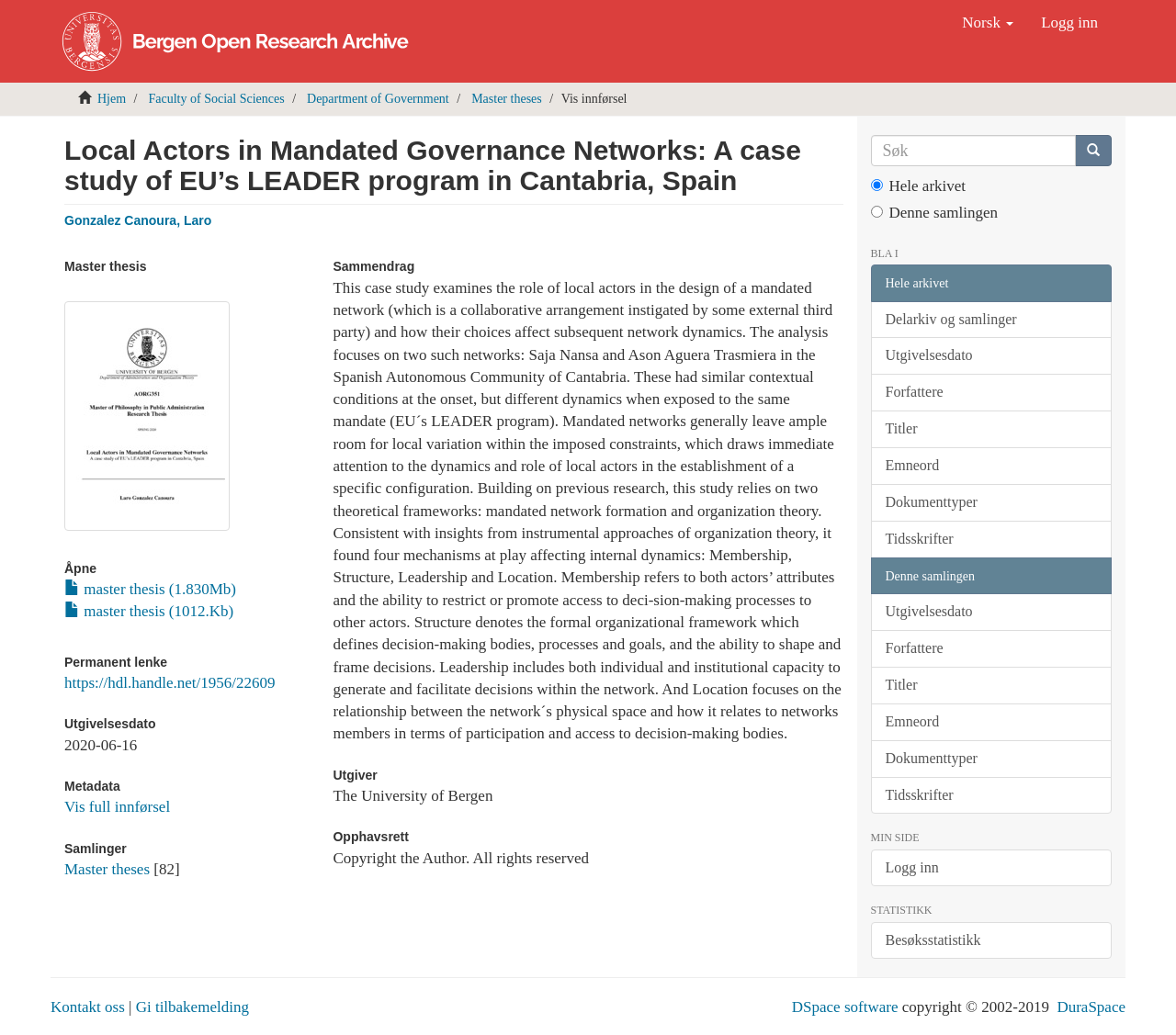Using the information shown in the image, answer the question with as much detail as possible: What is the name of the university that published the thesis?

The answer can be found in the static text element with the text 'The University of Bergen' which is located below the heading element with the text 'Utgiver'.